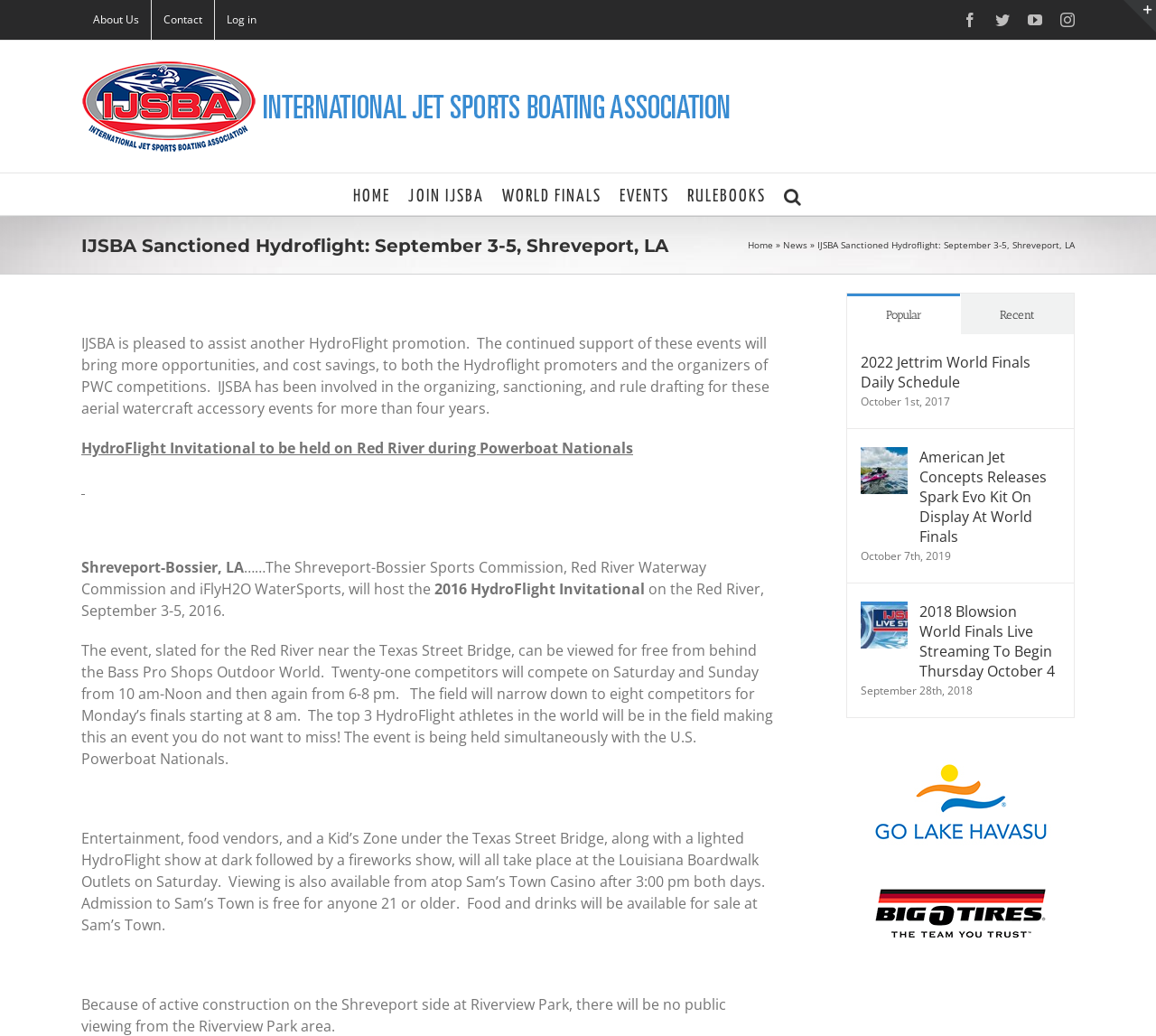Please provide a comprehensive answer to the question based on the screenshot: What is the location of the event?

The location of the event can be found in the main content of the webpage, which mentions that the event will be held on the Red River near the Texas Street Bridge.